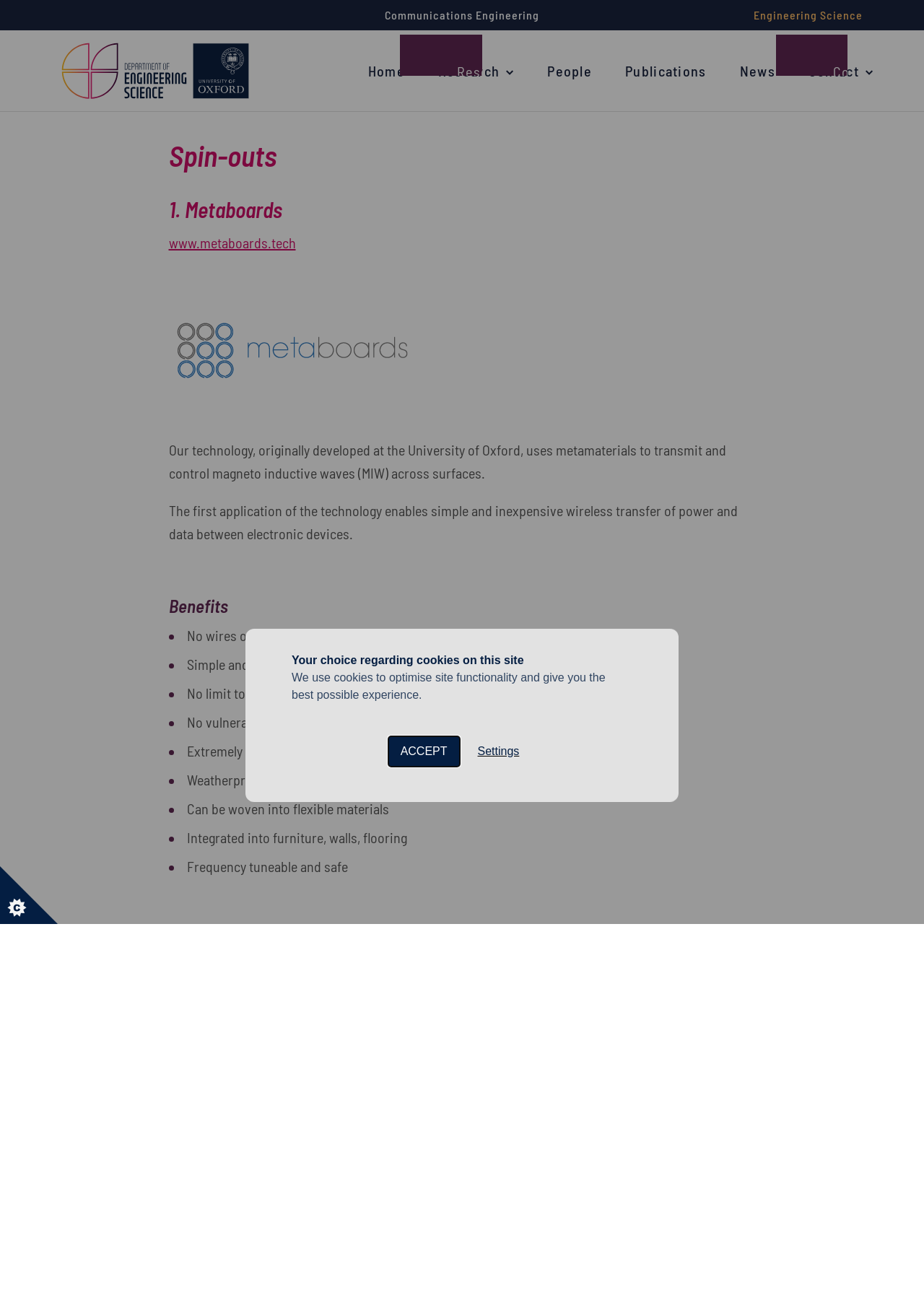Can you determine the bounding box coordinates of the area that needs to be clicked to fulfill the following instruction: "Explore 'Research Areas'"?

[0.433, 0.069, 0.628, 0.094]